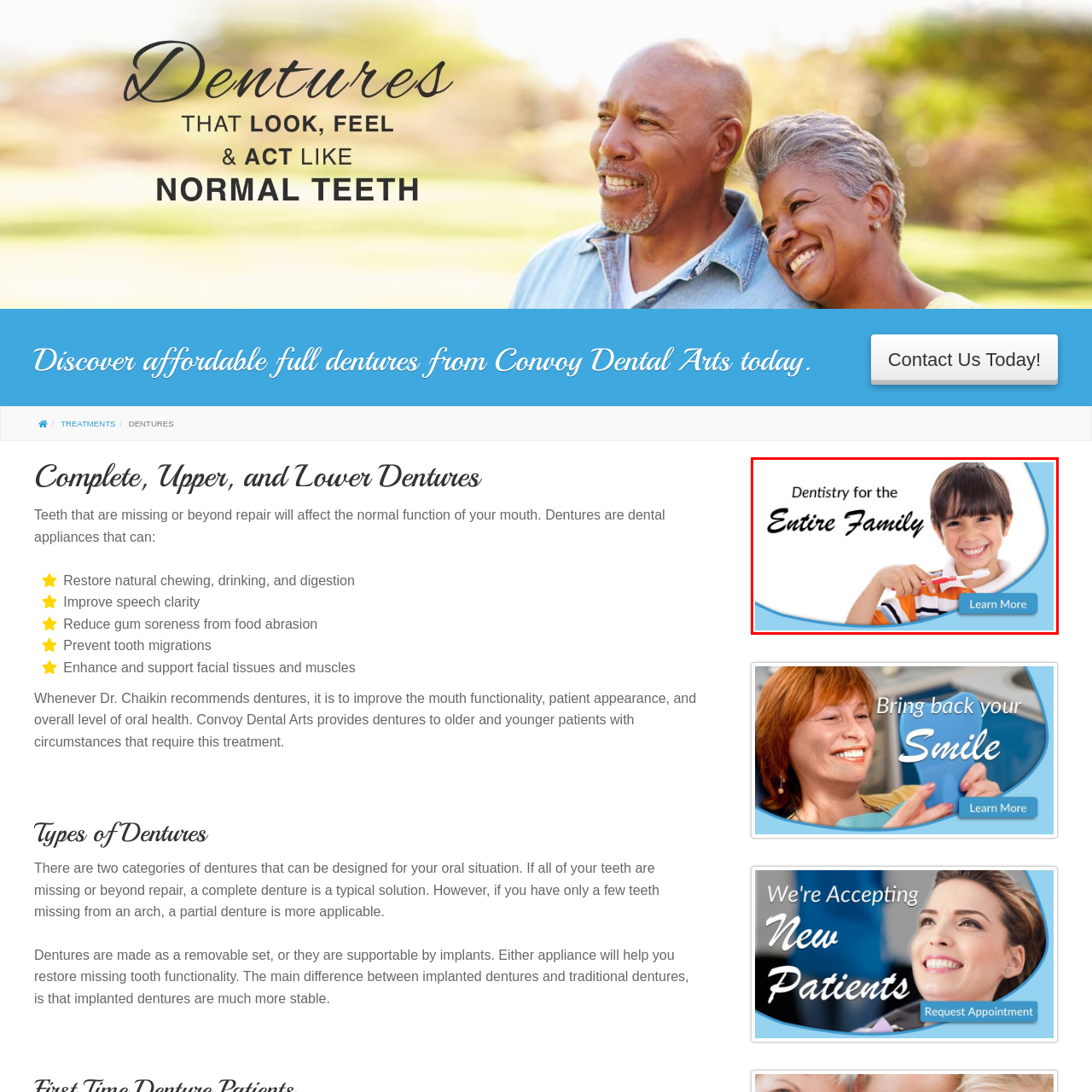What is the image trying to foster?
Analyze the image enclosed by the red bounding box and reply with a one-word or phrase answer.

Sense of community and care